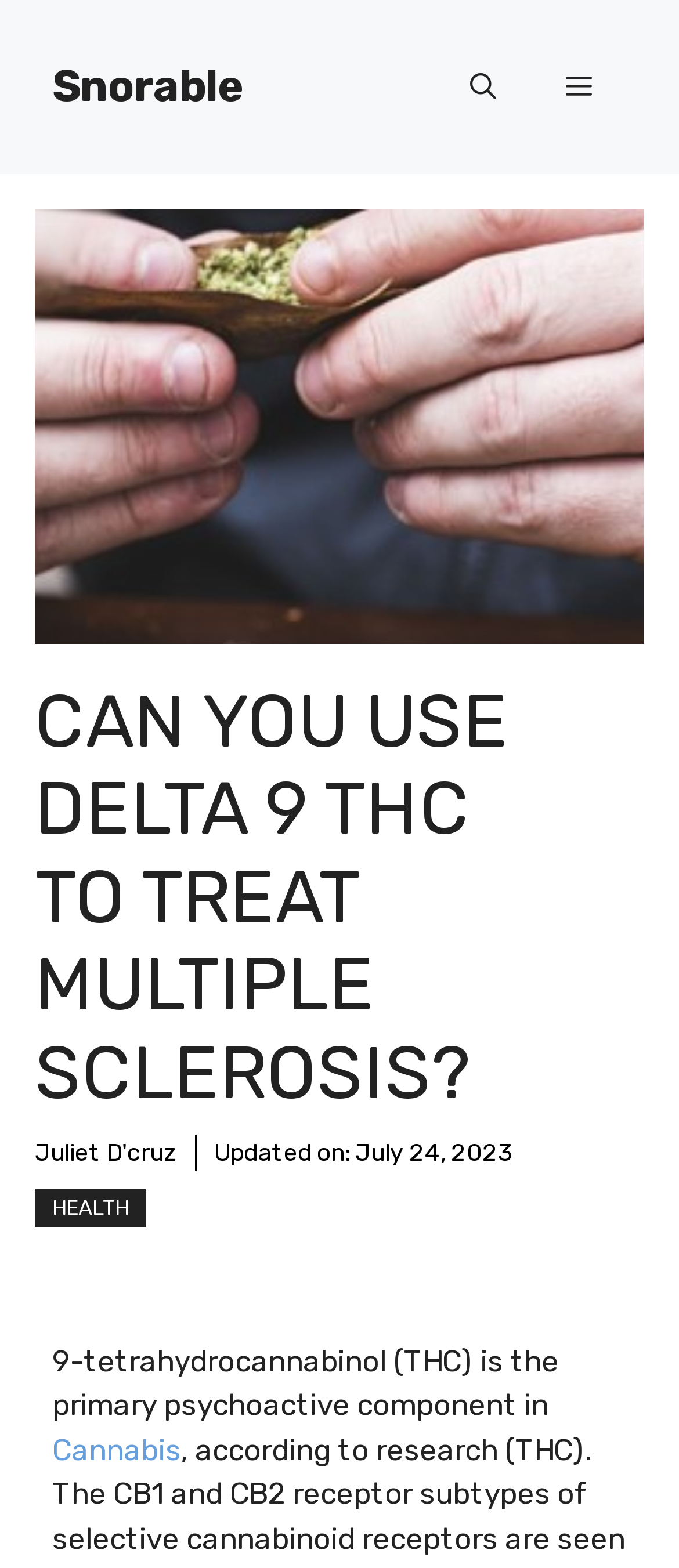Give a detailed explanation of the elements present on the webpage.

The webpage appears to be an article discussing the use of Delta 9 THC to treat Multiple Sclerosis. At the top of the page, there is a banner with a link to the site "Snorable" and a navigation menu that can be toggled open. Below the banner, there is a large heading that reads "CAN YOU USE DELTA 9 THC TO TREAT MULTIPLE SCLEROSIS?".

To the right of the heading, there is a link to the author's name, "Juliet D'cruz", and a timestamp indicating that the article was updated on July 24, 2023. Below the heading, there is a category link labeled "HEALTH".

The main content of the page is an image with a caption that describes 9-tetrahydrocannabinol (THC) as the primary psychoactive component in Cannabis, according to research. The image takes up most of the page's width and is positioned near the top.

Overall, the webpage has a simple layout with a clear hierarchy of elements, making it easy to navigate and read.